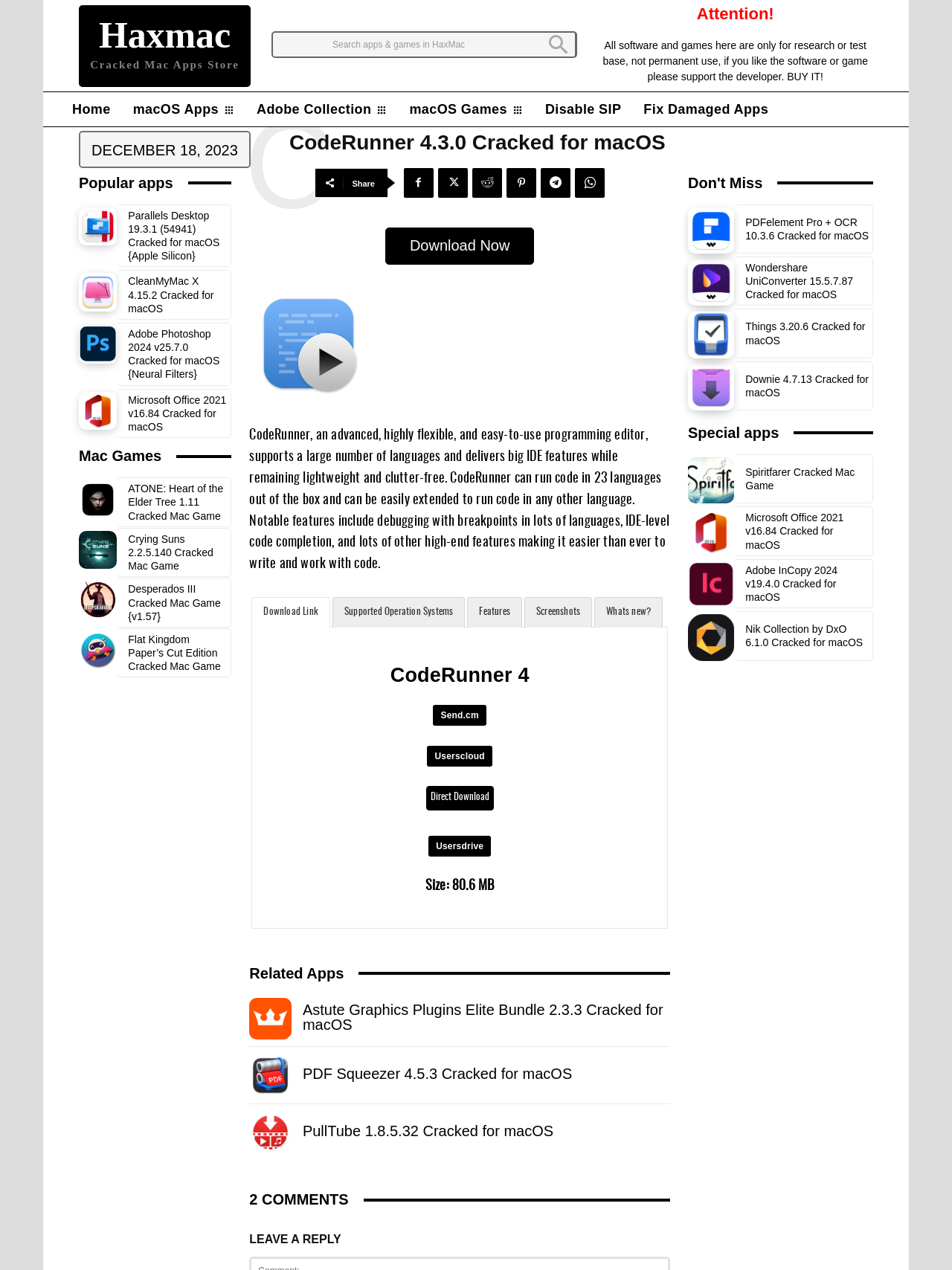Bounding box coordinates must be specified in the format (top-left x, top-left y, bottom-right x, bottom-right y). All values should be floating point numbers between 0 and 1. What are the bounding box coordinates of the UI element described as: Fix Damaged Apps

[0.664, 0.072, 0.819, 0.1]